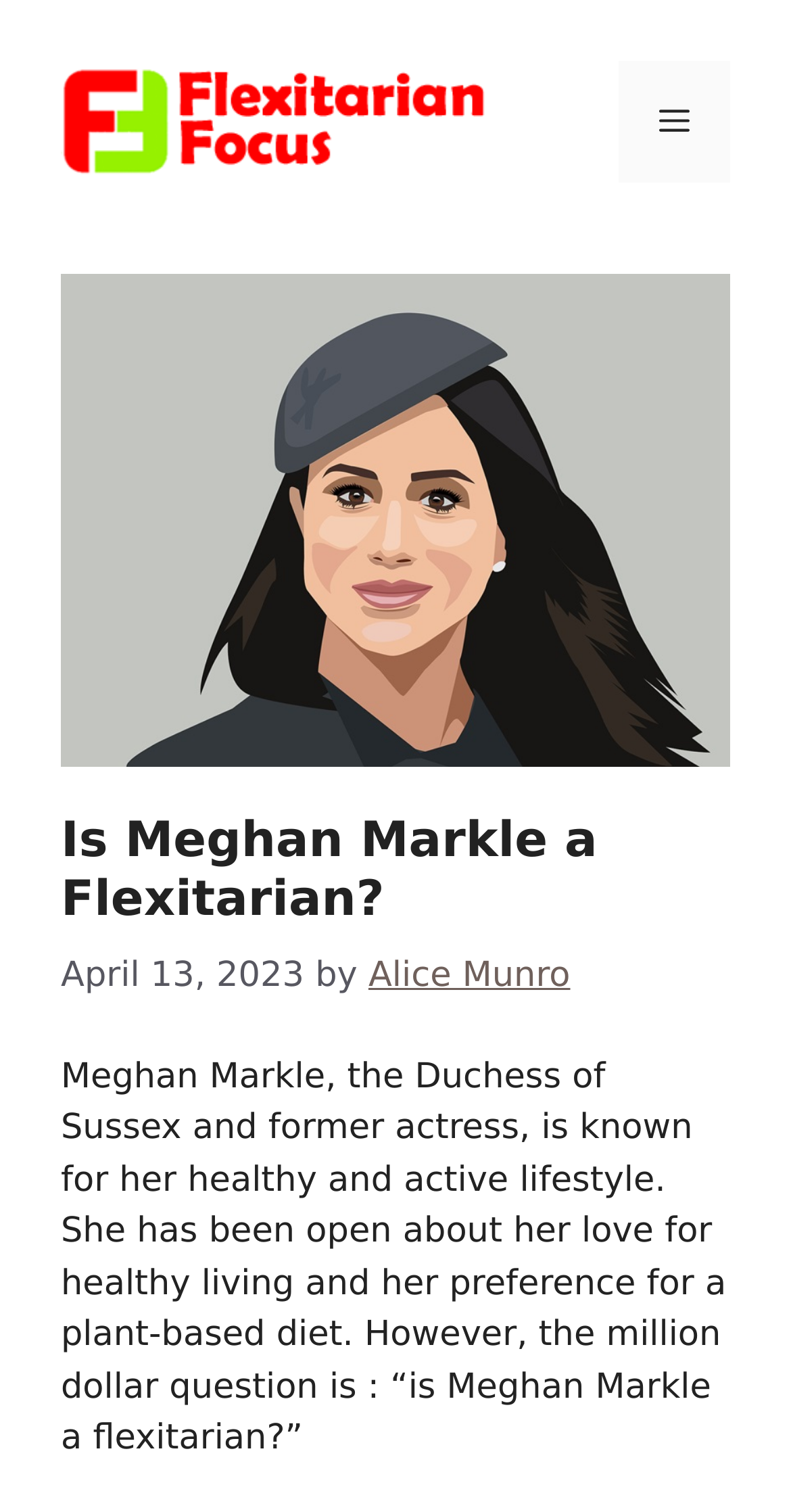Produce an extensive caption that describes everything on the webpage.

The webpage is about Meghan Markle's diet preferences, specifically whether she is a flexitarian. At the top of the page, there is a banner with the site's name, "Flexitarian Focus", accompanied by a logo image. To the right of the banner, there is a navigation menu toggle button labeled "MENU". 

Below the banner, there is a large image of Meghan Markle, taking up most of the width of the page. Above the image, there is a header section with a heading that reads "Is Meghan Markle a Flexitarian?" in a prominent font size. Next to the heading, there is a timestamp indicating the article was published on April 13, 2023, and the author's name, "Alice Munro", is provided as a link.

The main content of the page is a paragraph of text that discusses Meghan Markle's healthy lifestyle and her preference for a plant-based diet, leading up to the question of whether she is a flexitarian. This text is positioned below the image of Meghan Markle and spans most of the page's width.